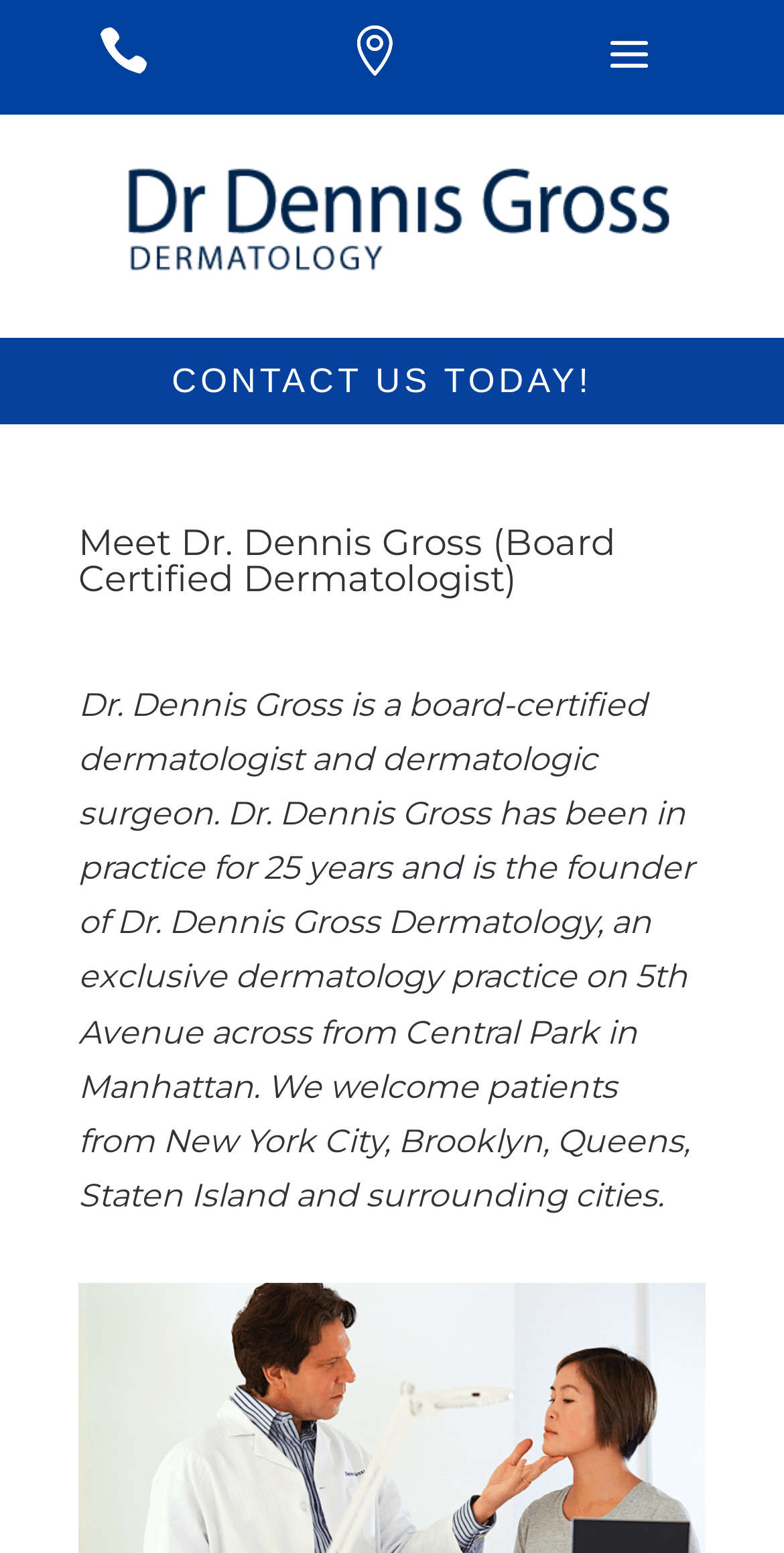Using the webpage screenshot, find the UI element described by #. Provide the bounding box coordinates in the format (top-left x, top-left y, bottom-right x, bottom-right y), ensuring all values are floating point numbers between 0 and 1.

[0.652, 0.017, 0.875, 0.057]